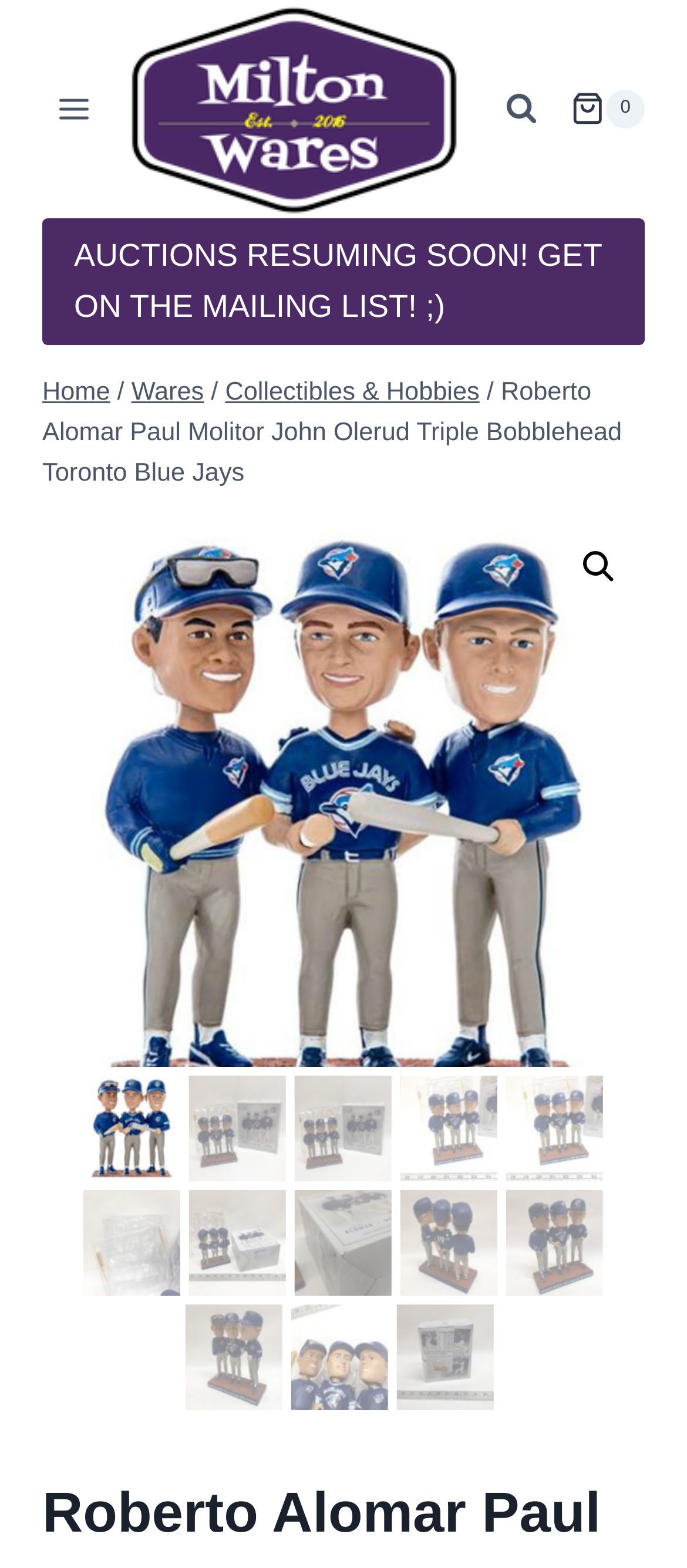Identify the bounding box coordinates of the section to be clicked to complete the task described by the following instruction: "Get on the mailing list". The coordinates should be four float numbers between 0 and 1, formatted as [left, top, right, bottom].

[0.062, 0.139, 0.938, 0.22]